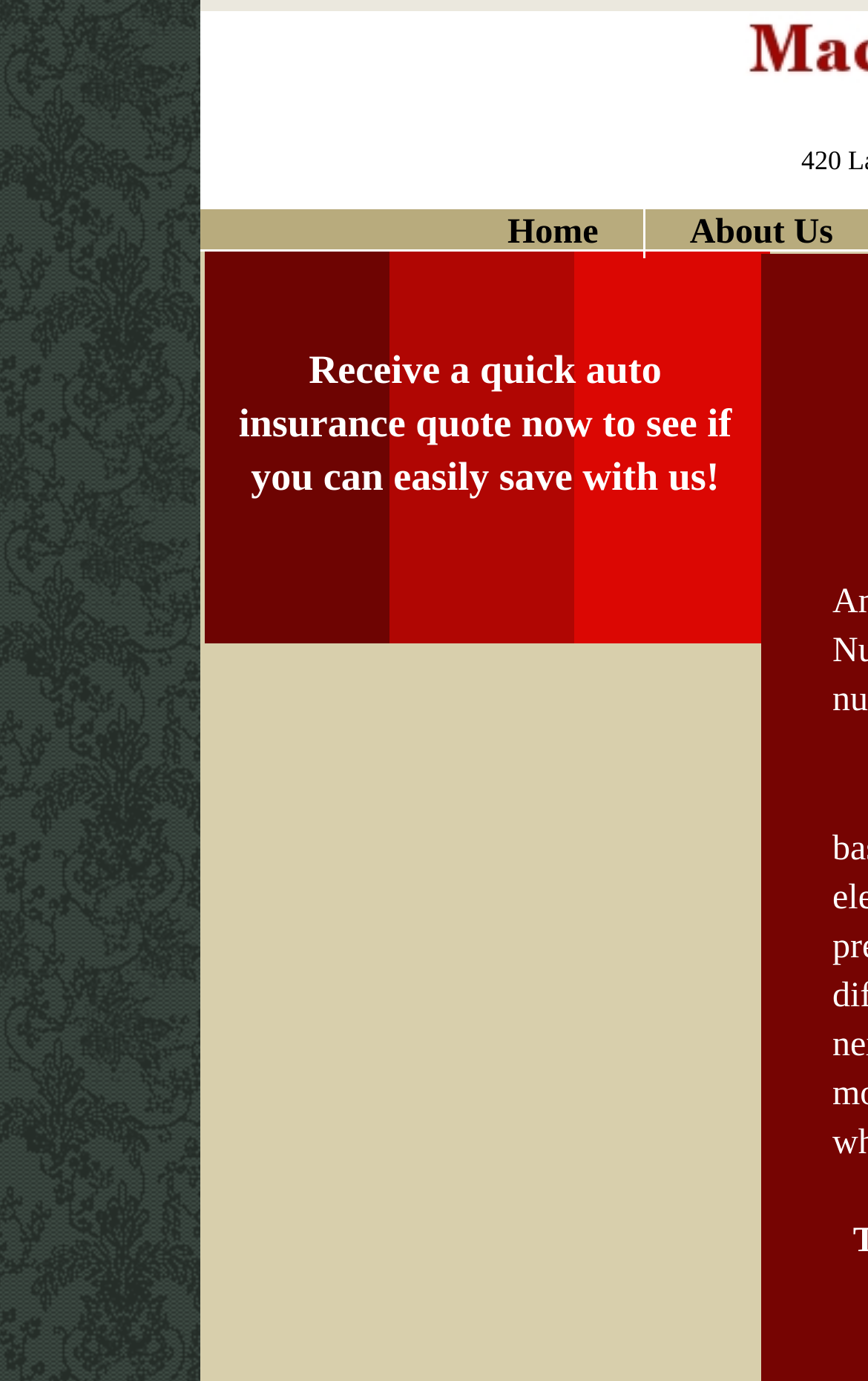How many images are present in the top-right corner?
Give a comprehensive and detailed explanation for the question.

In the top-right corner, I found two image elements, one with bounding box coordinates [0.689, 0.174, 0.741, 0.176] and another with coordinates [0.743, 0.174, 0.795, 0.176], indicating the presence of two images in the top-right corner.